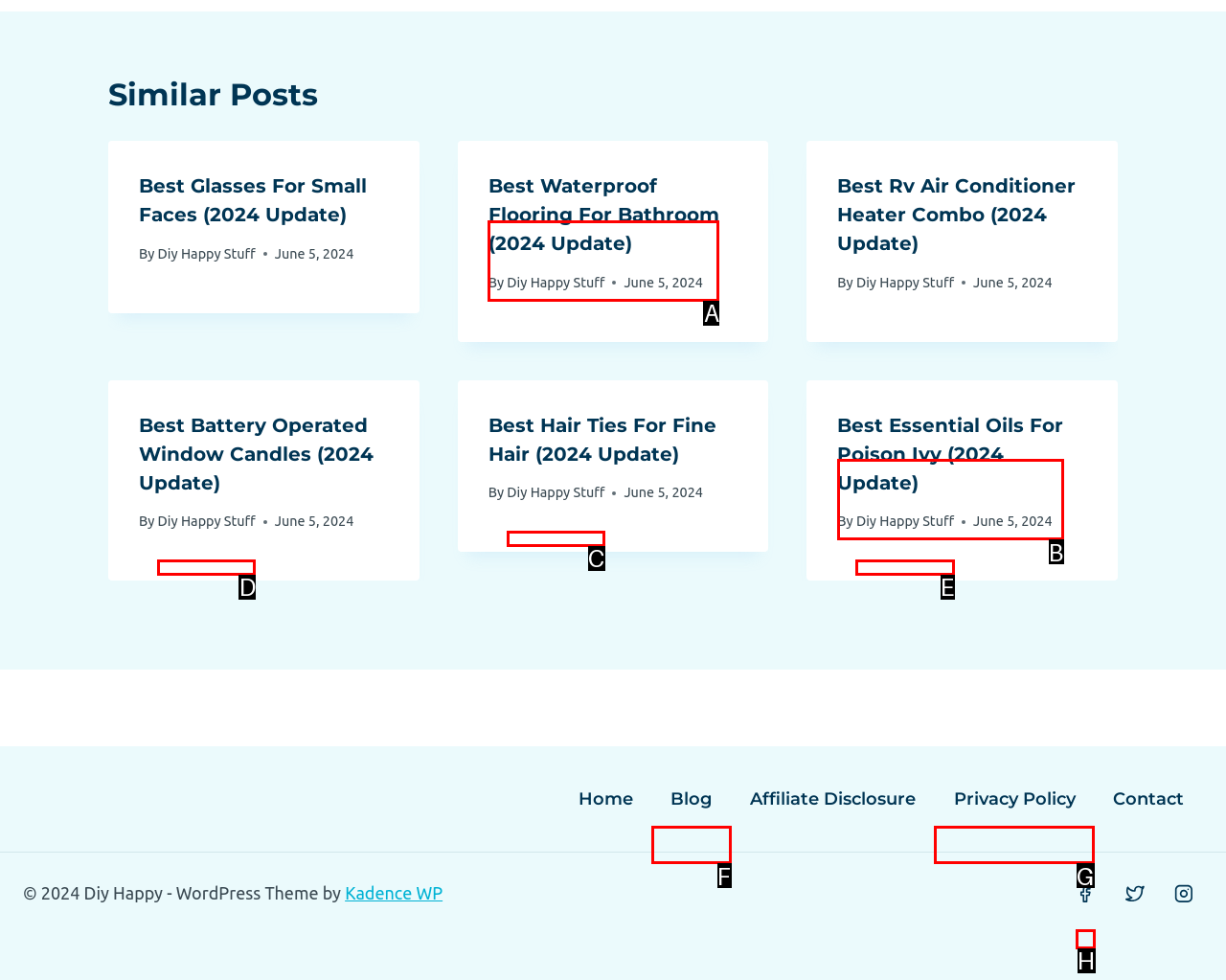Decide which letter you need to select to fulfill the task: Click on 'Facebook'
Answer with the letter that matches the correct option directly.

H